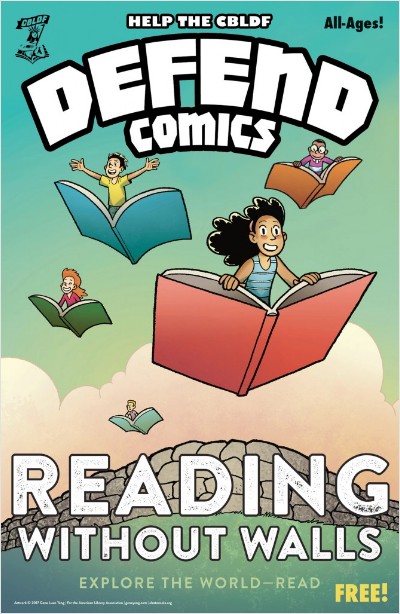Provide a rich and detailed narrative of the image.

The image features a vibrant and engaging cover for the "Defend Comics" campaign, emphasizing the importance of reading with the slogan "Reading Without Walls." The design showcases a cheerful young girl at the center, joyfully holding an oversized book, while other characters surround her, all appearing to enjoy their reading adventures. The background includes colorful clouds and flying books, illustrating a whimsical and inviting atmosphere that appeals to all ages. Prominently displayed at the top is the call to action "HELP THE CBLDF," underscoring the initiative's mission. This artwork is part of a promotional effort for Free Comic Book Day, aimed at encouraging literacy and appreciation for comics in a fun and accessible manner.